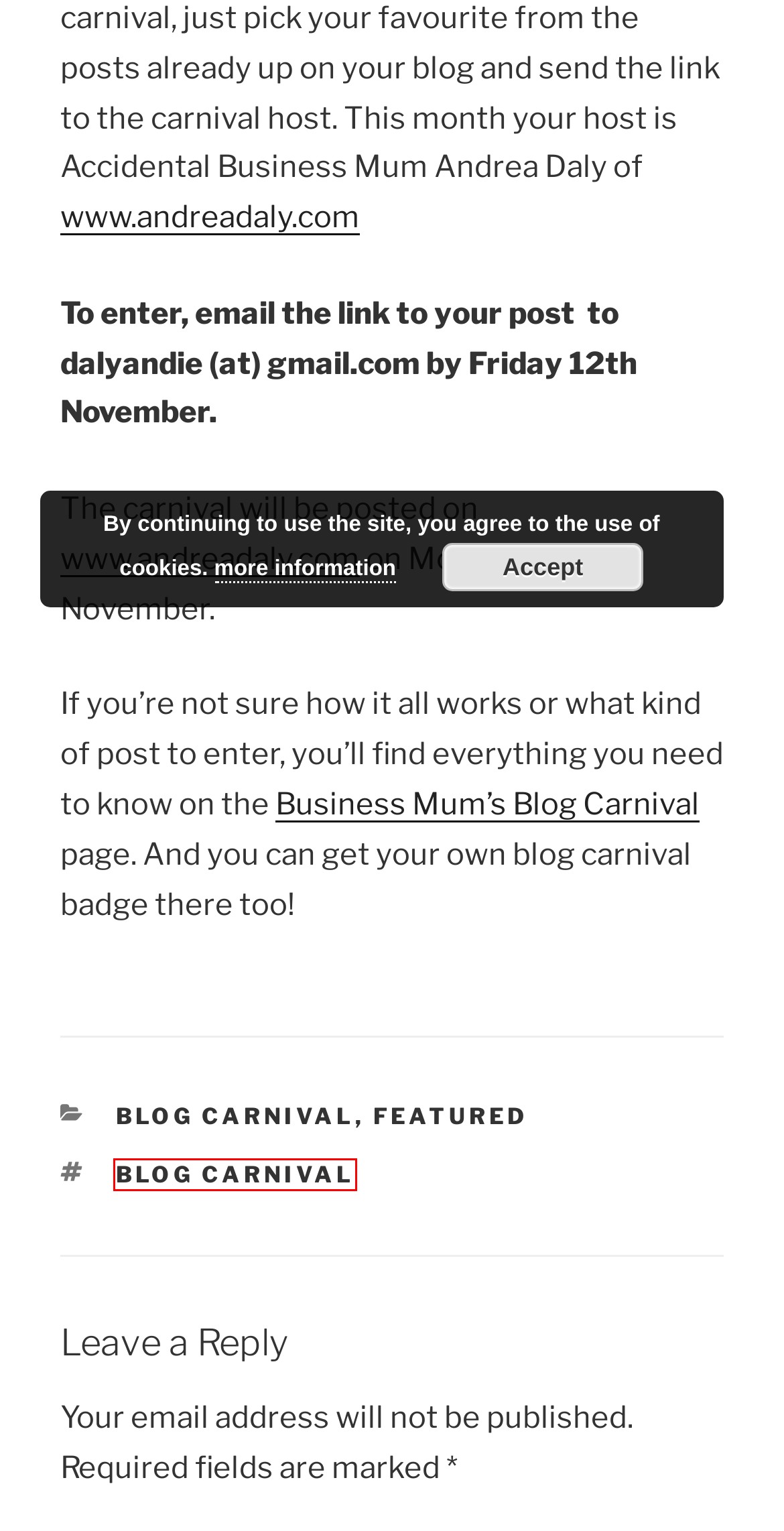Given a screenshot of a webpage with a red bounding box around an element, choose the most appropriate webpage description for the new page displayed after clicking the element within the bounding box. Here are the candidates:
A. Featured – Business Plus Baby
B. blog carnival – Business Plus Baby
C. Andrea Daly
D. Business Plus Baby
E. Blog Carnival – Business Plus Baby
F. Privacy Policy – Akismet
G. Terms and Conditions – Business Plus Baby
H. Win a Year’s Salary – Business Plus Baby

B